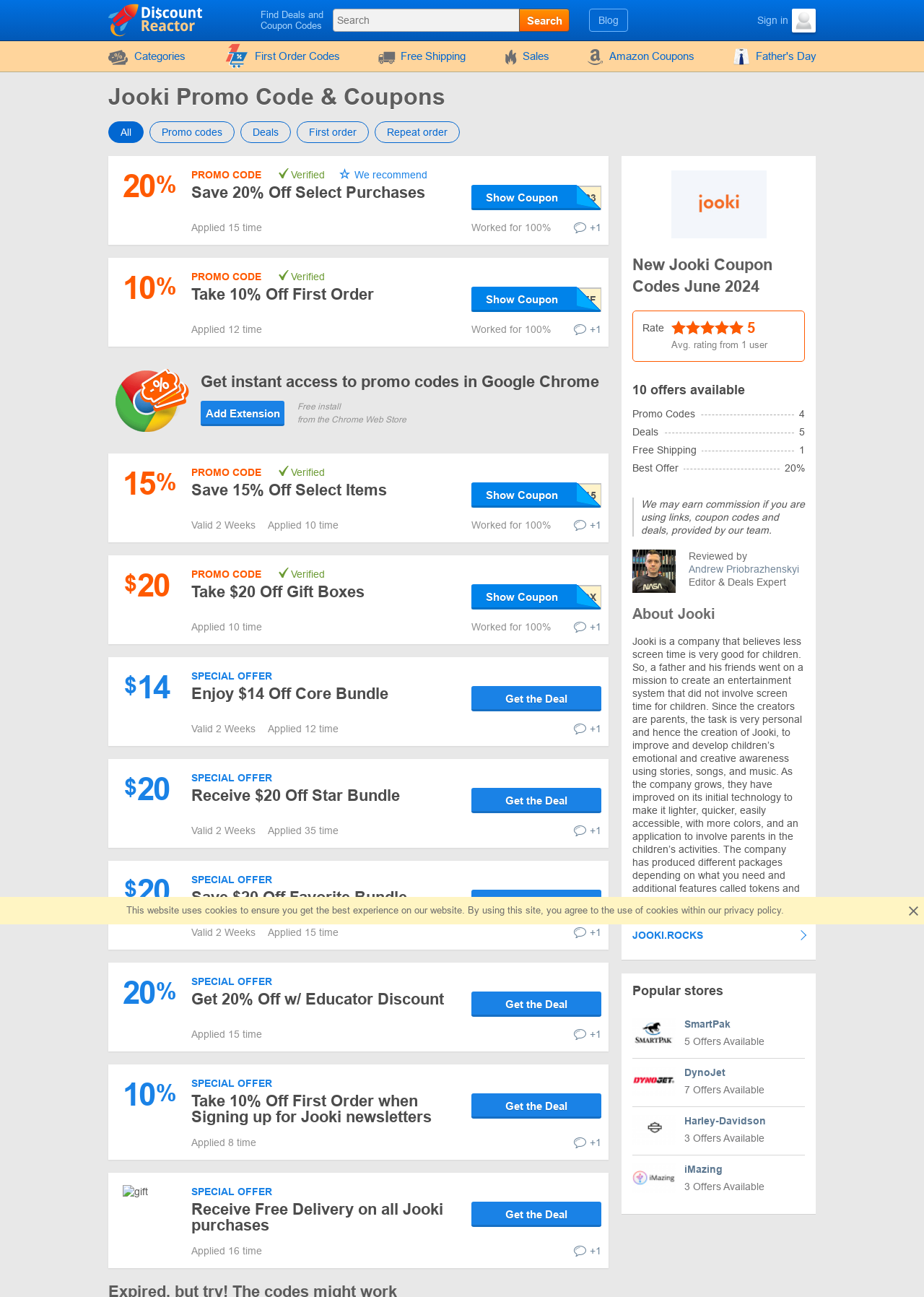Please study the image and answer the question comprehensively:
What is the category of the 'Father's Day' coupon?

I found the answer by examining the categories listed on the webpage. The 'Father's Day' coupon is listed under the 'Sales' category, which is indicated by the '' icon.